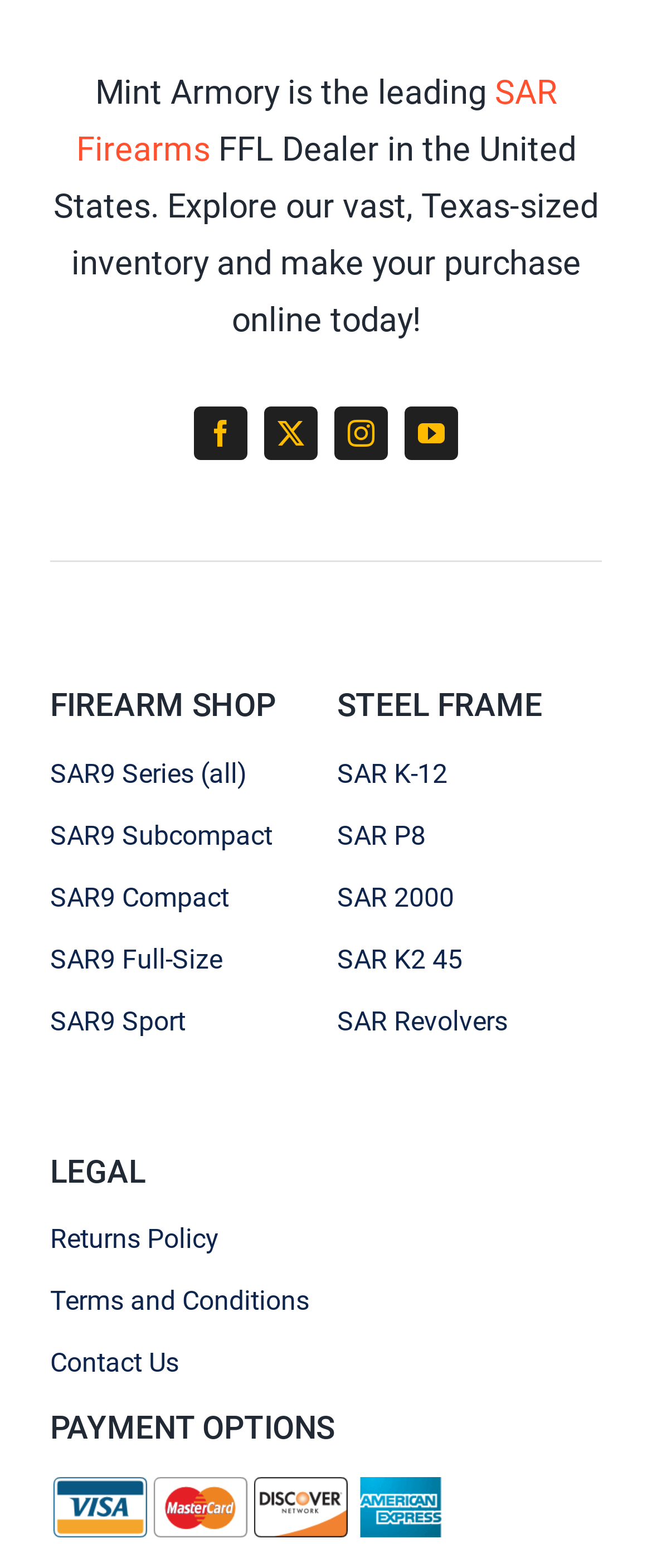What is the first link in the LEGAL category?
Can you give a detailed and elaborate answer to the question?

The first link in the LEGAL category is Returns Policy, which is located at the top of the LEGAL section in the footer menu.